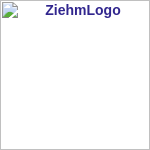Answer the question below in one word or phrase:
What industry is Ziehm part of?

Medical imaging